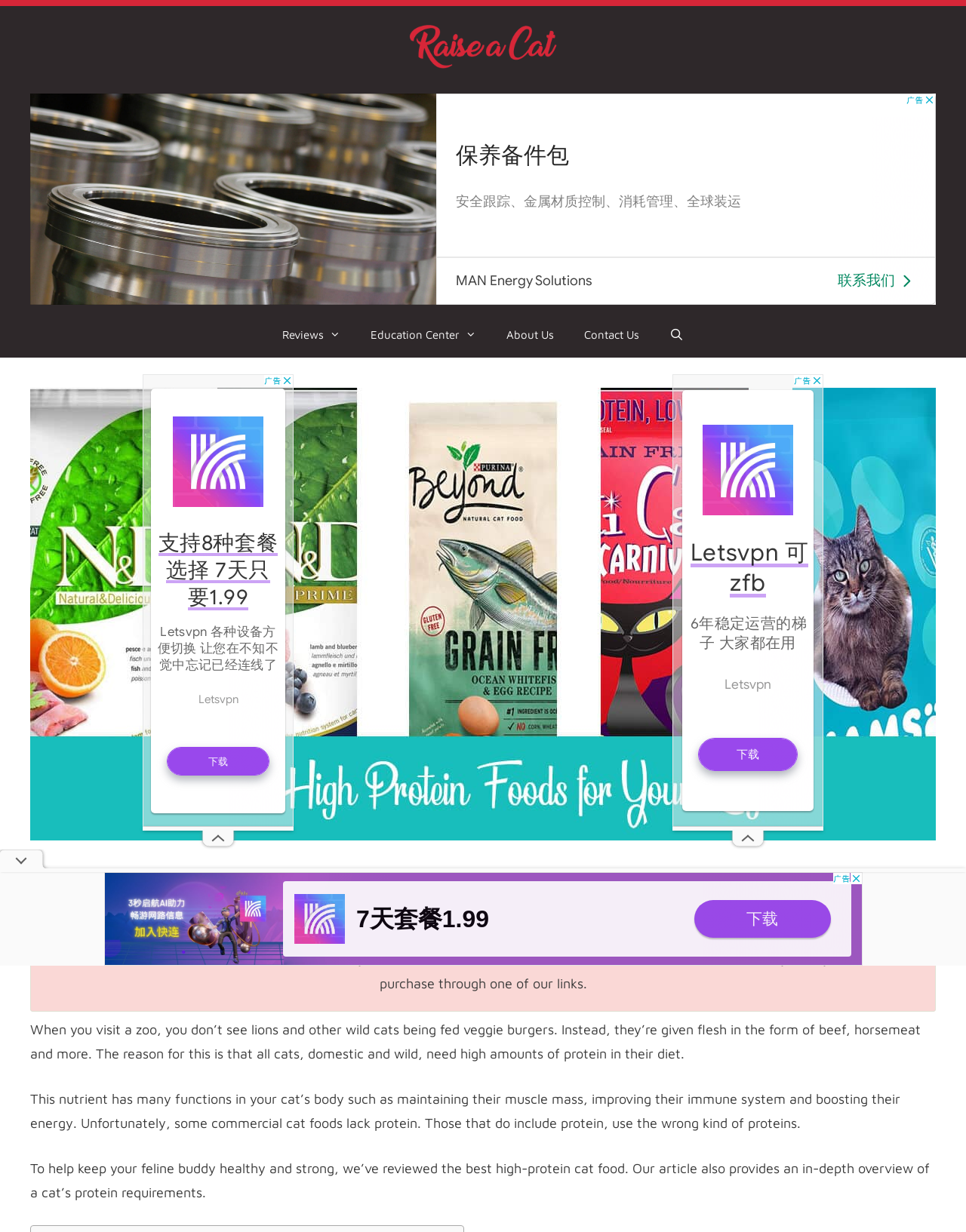What is the purpose of high protein in a cat's diet?
Using the image as a reference, answer the question in detail.

According to the text, high protein in a cat's diet has many functions, including maintaining their muscle mass, improving their immune system, and boosting their energy. Therefore, one of the purposes of high protein is maintaining muscle mass.